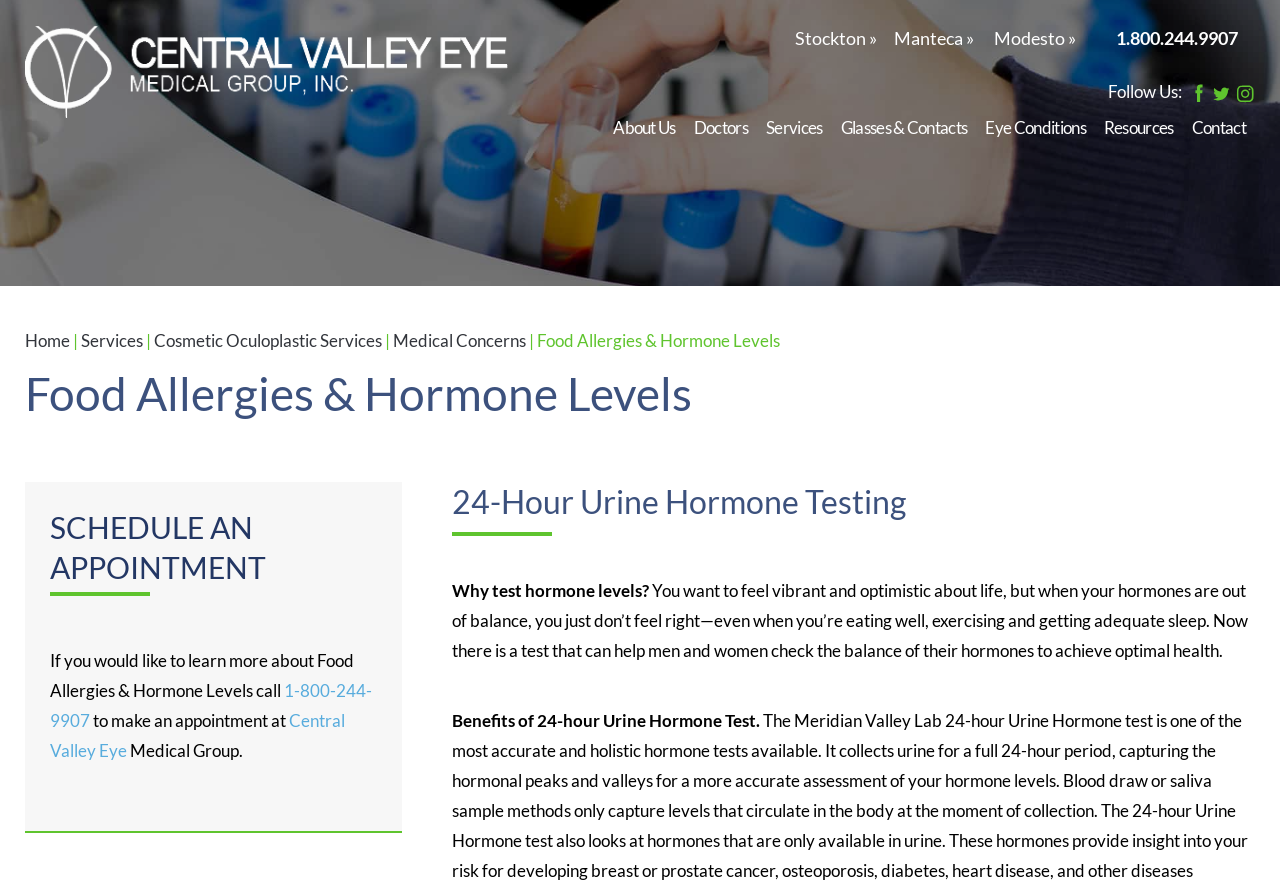Locate the heading on the webpage and return its text.

Food Allergies & Hormone Levels